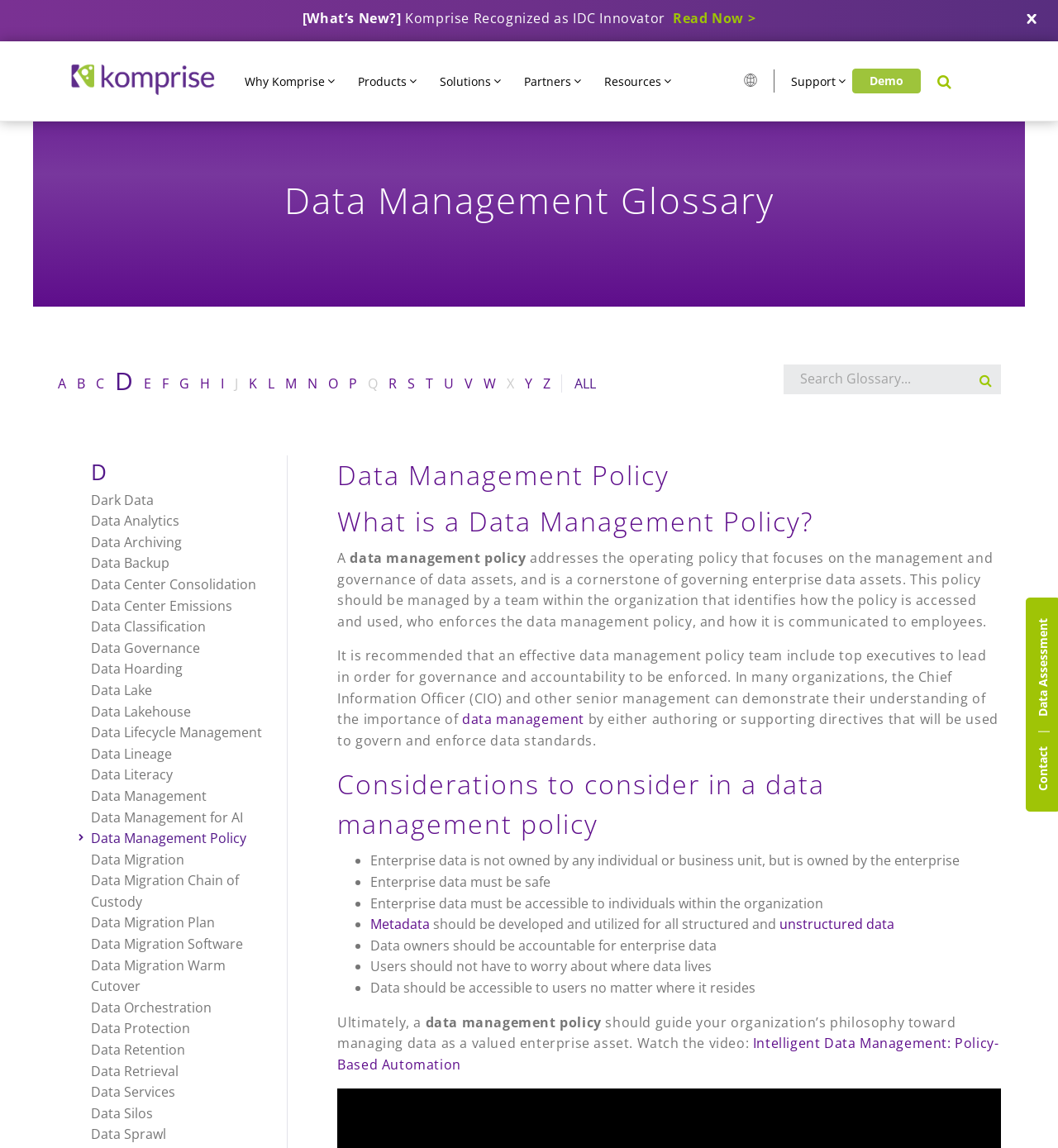Specify the bounding box coordinates of the region I need to click to perform the following instruction: "Read more about 'Data Management Policy'". The coordinates must be four float numbers in the range of 0 to 1, i.e., [left, top, right, bottom].

[0.086, 0.722, 0.232, 0.738]